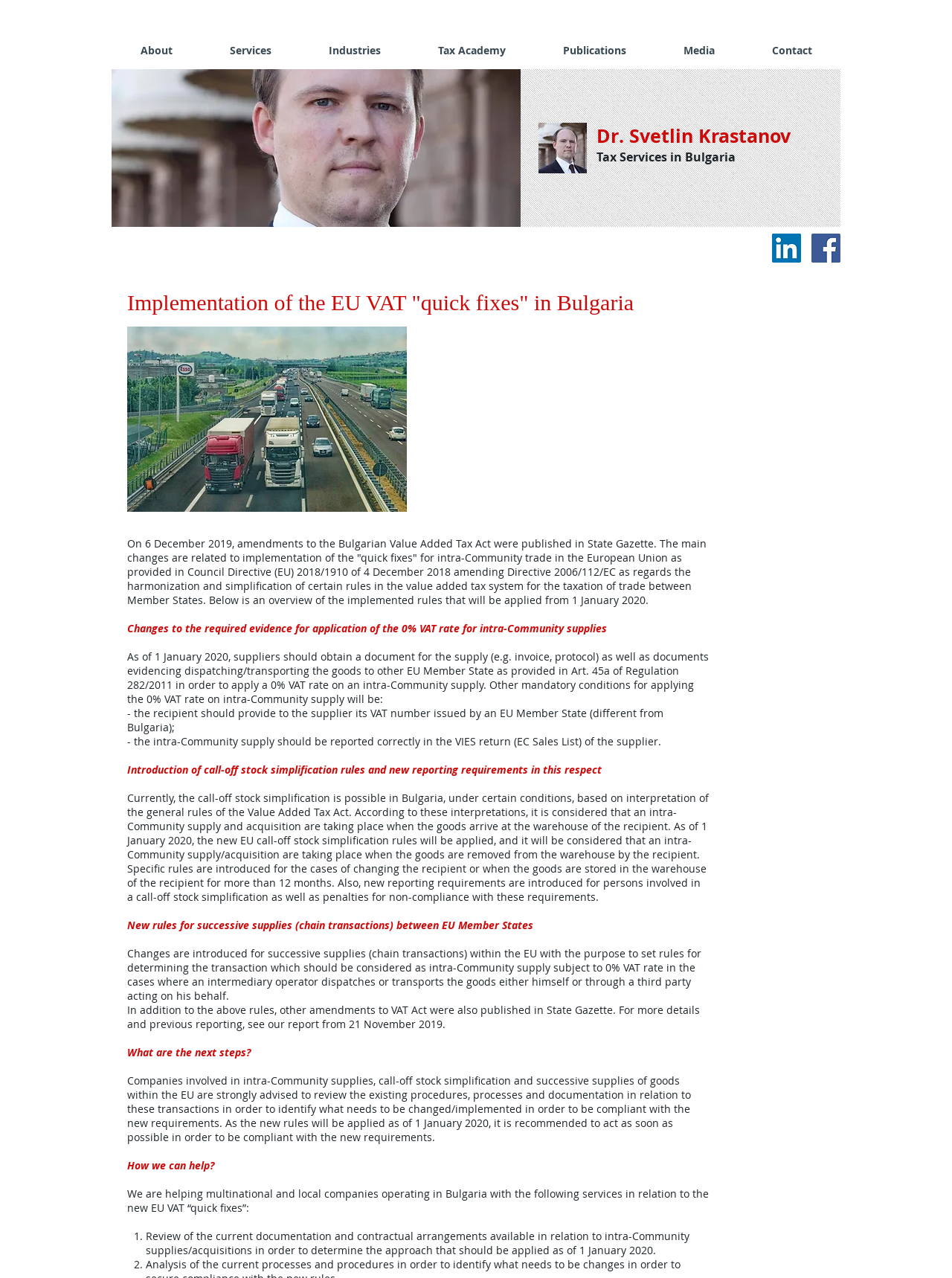Extract the primary heading text from the webpage.

Dr. Svetlin Krastanov